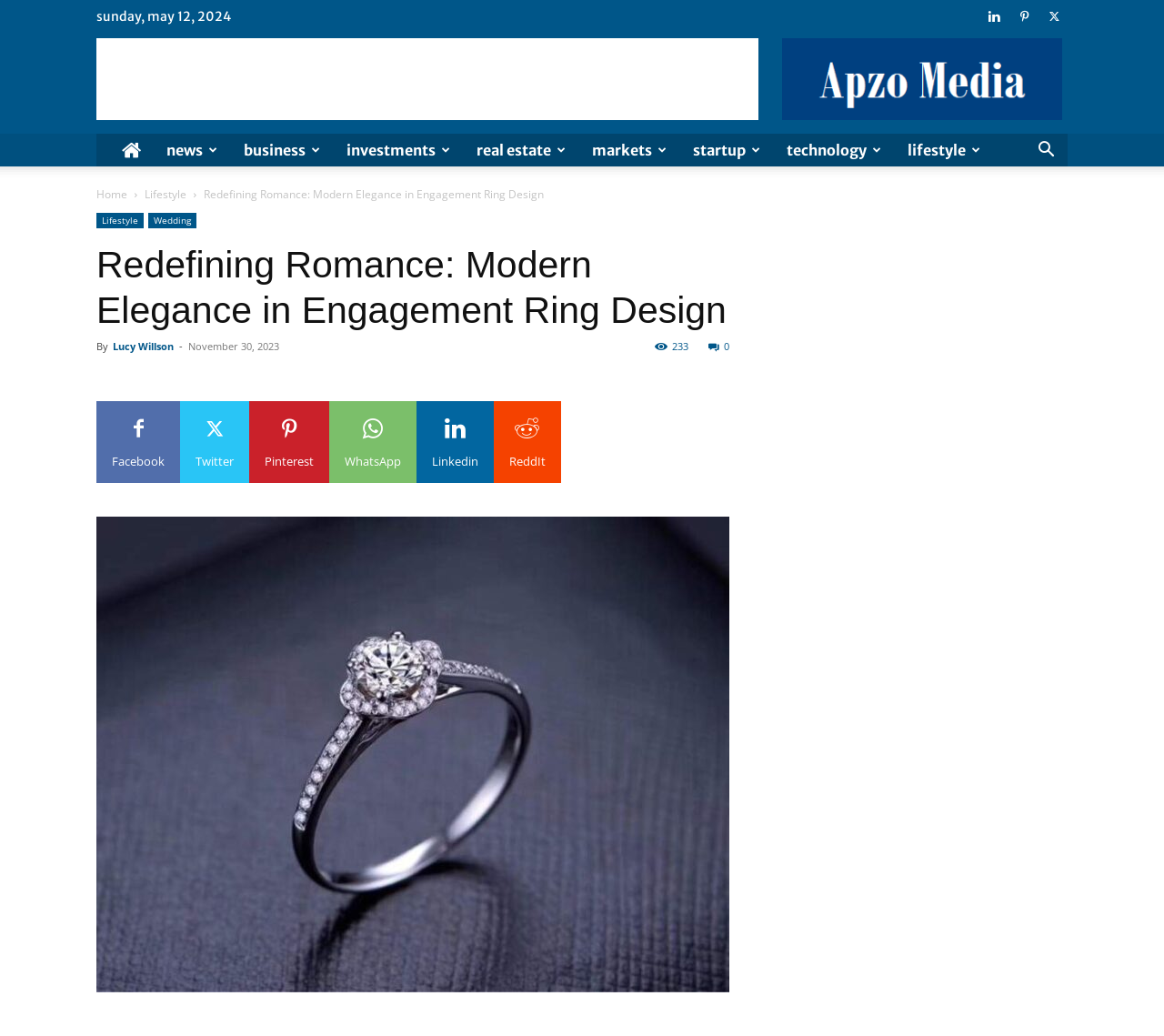Can you extract the headline from the webpage for me?

Redefining Romance: Modern Elegance in Engagement Ring Design